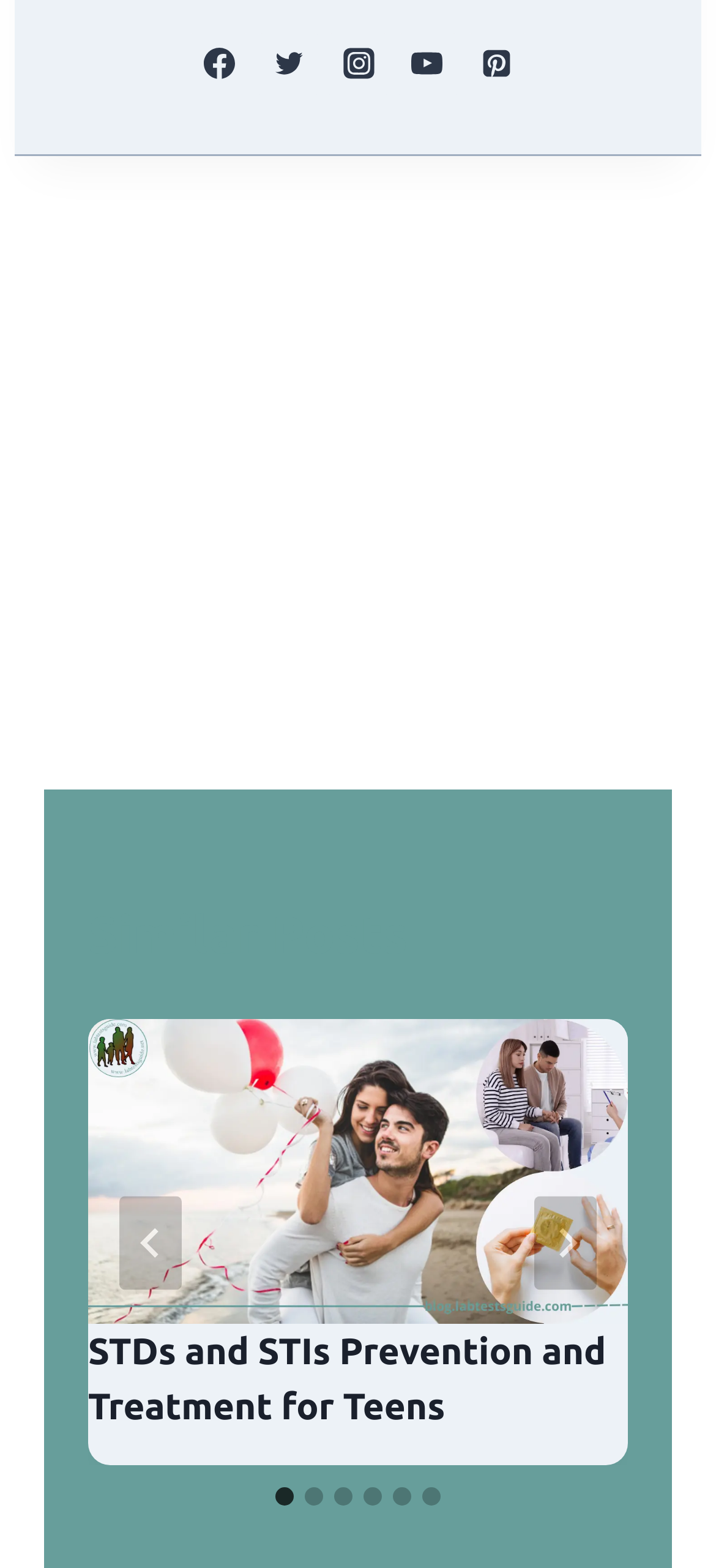Please provide the bounding box coordinates for the element that needs to be clicked to perform the instruction: "Go to last slide". The coordinates must consist of four float numbers between 0 and 1, formatted as [left, top, right, bottom].

[0.167, 0.762, 0.254, 0.822]